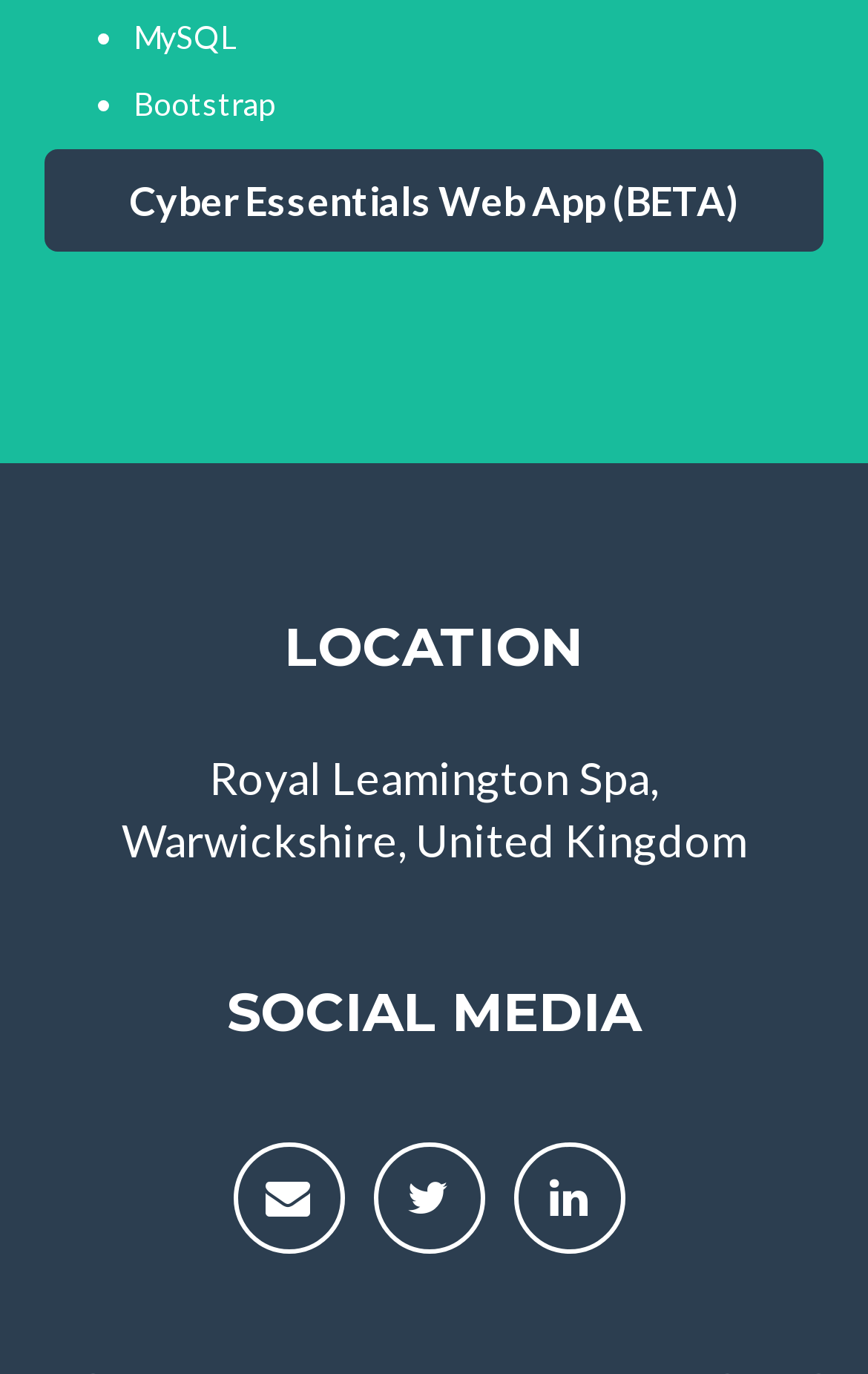Identify the bounding box for the given UI element using the description provided. Coordinates should be in the format (top-left x, top-left y, bottom-right x, bottom-right y) and must be between 0 and 1. Here is the description: Linked In

[0.591, 0.832, 0.719, 0.913]